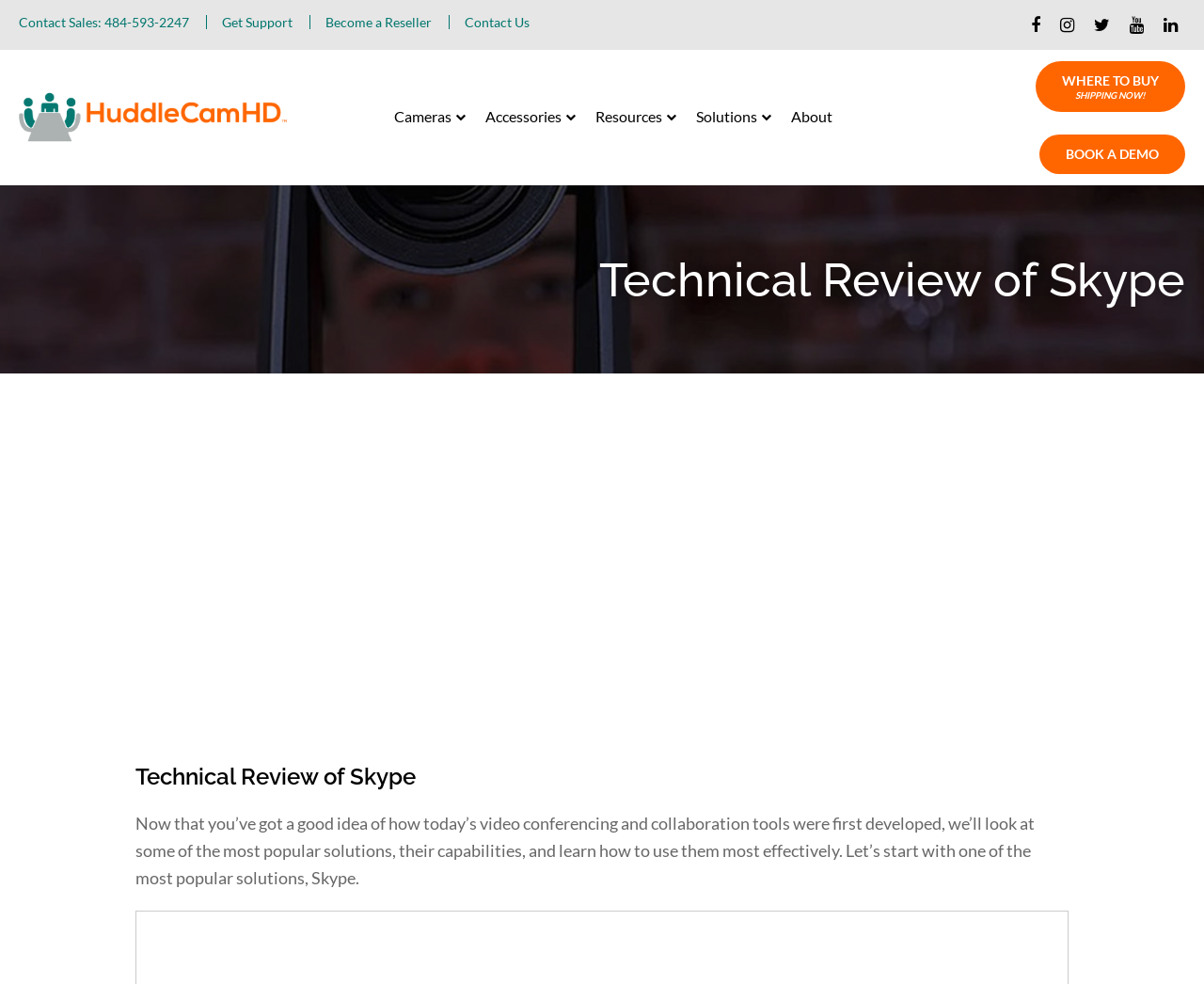Respond to the question below with a concise word or phrase:
What type of products are listed in the top navigation bar?

Cameras and Accessories